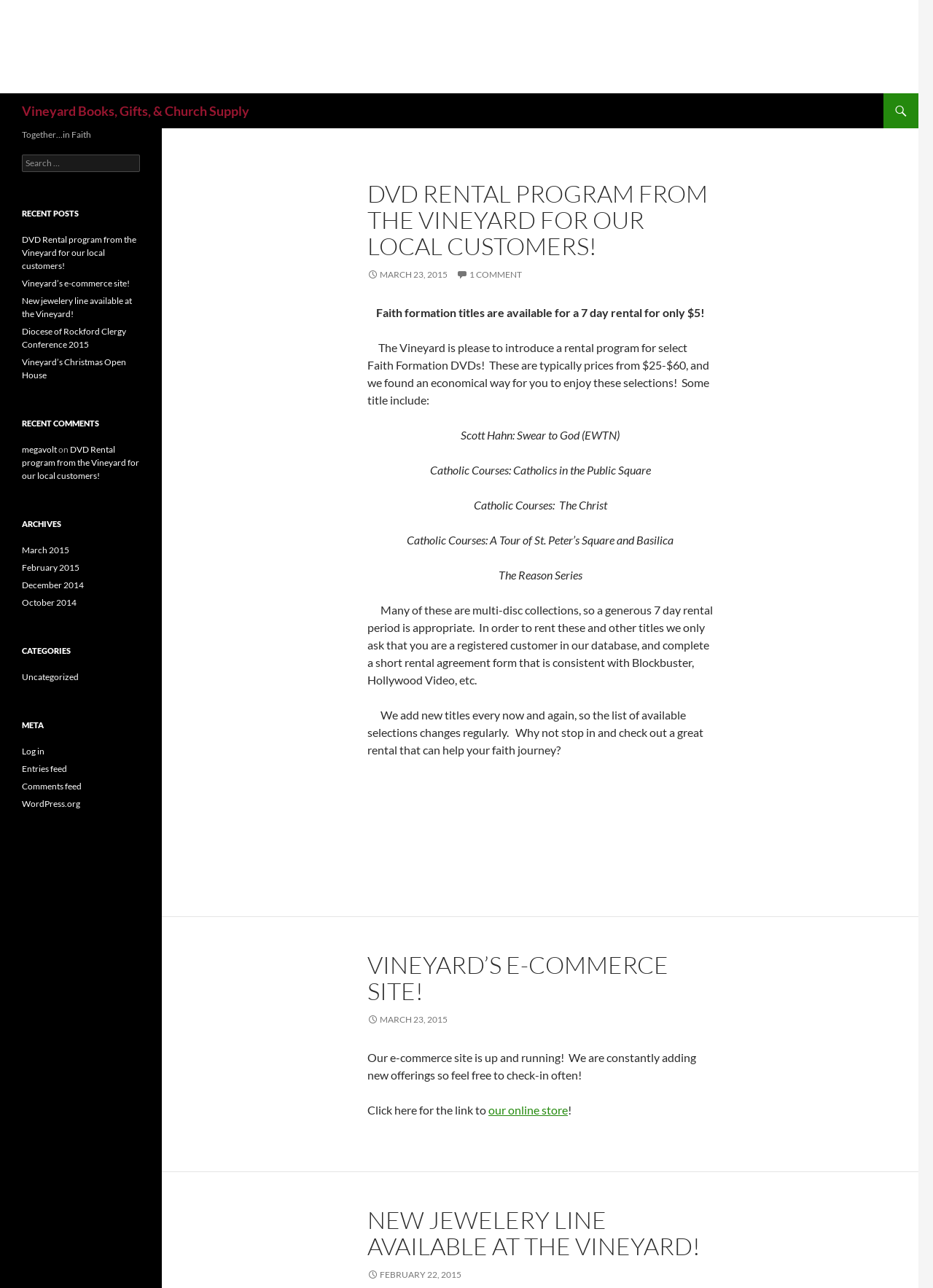Extract the primary header of the webpage and generate its text.

Vineyard Books, Gifts, & Church Supply